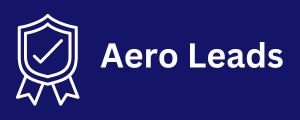What is the shape of the graphic inside the shield?
Using the image as a reference, answer the question with a short word or phrase.

Checkmark